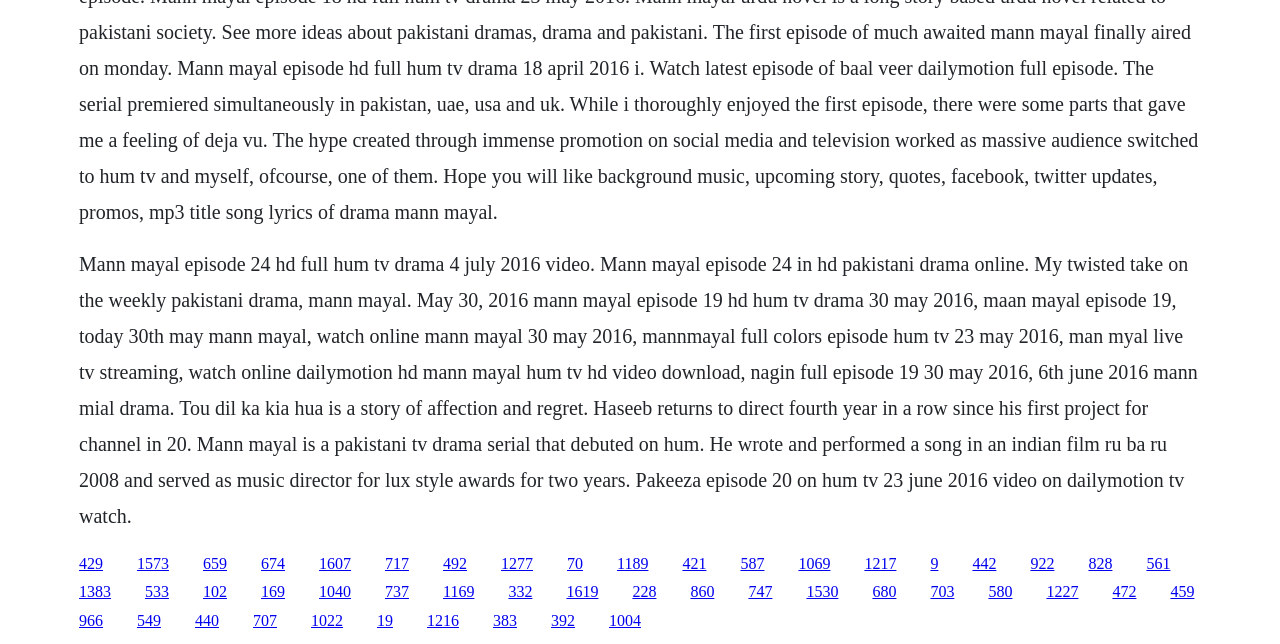Locate the bounding box of the UI element defined by this description: "1217". The coordinates should be given as four float numbers between 0 and 1, formatted as [left, top, right, bottom].

[0.675, 0.861, 0.7, 0.888]